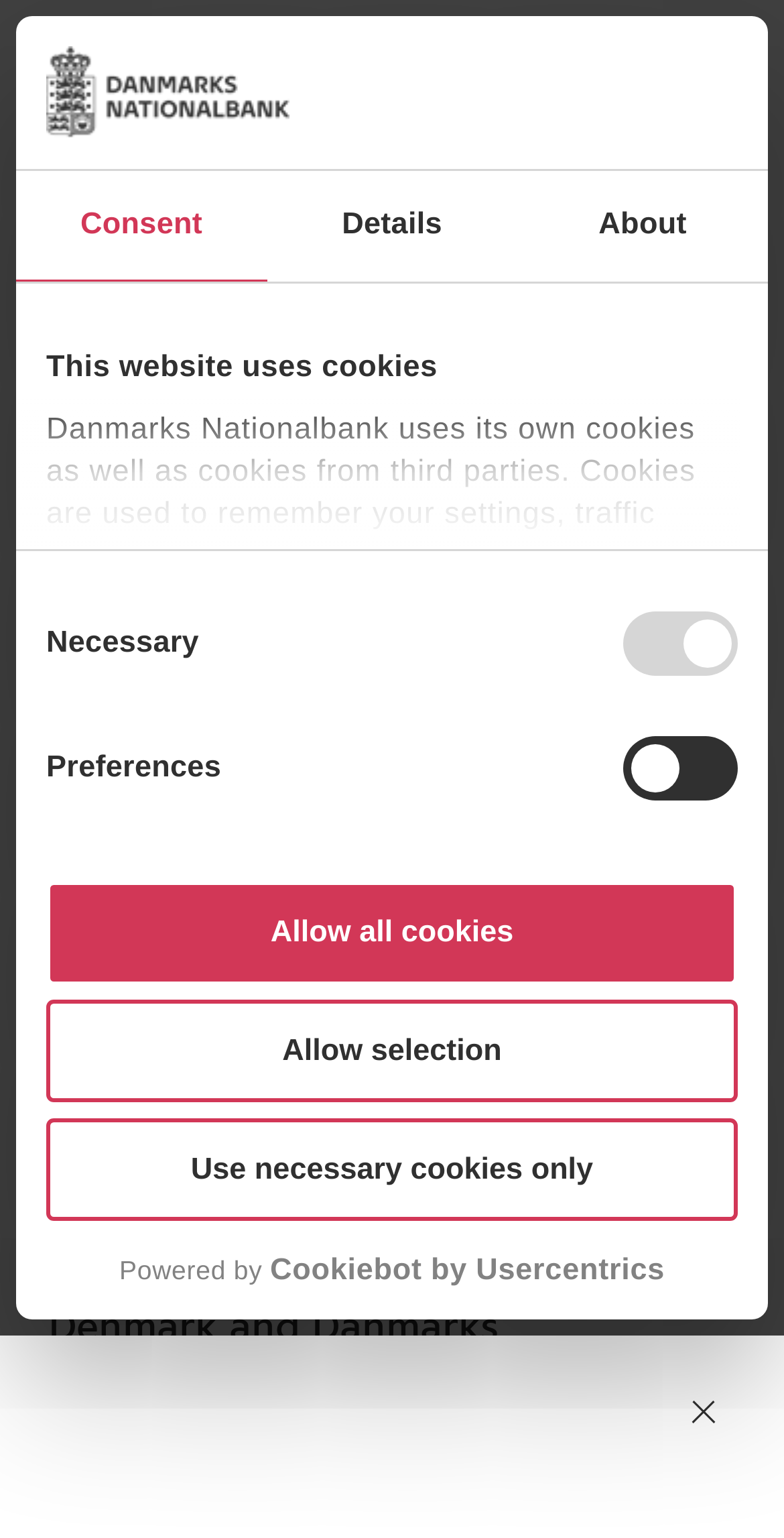What are the three types of cookies that can be selected?
Please provide a single word or phrase in response based on the screenshot.

Necessary, Preferences, Statistics